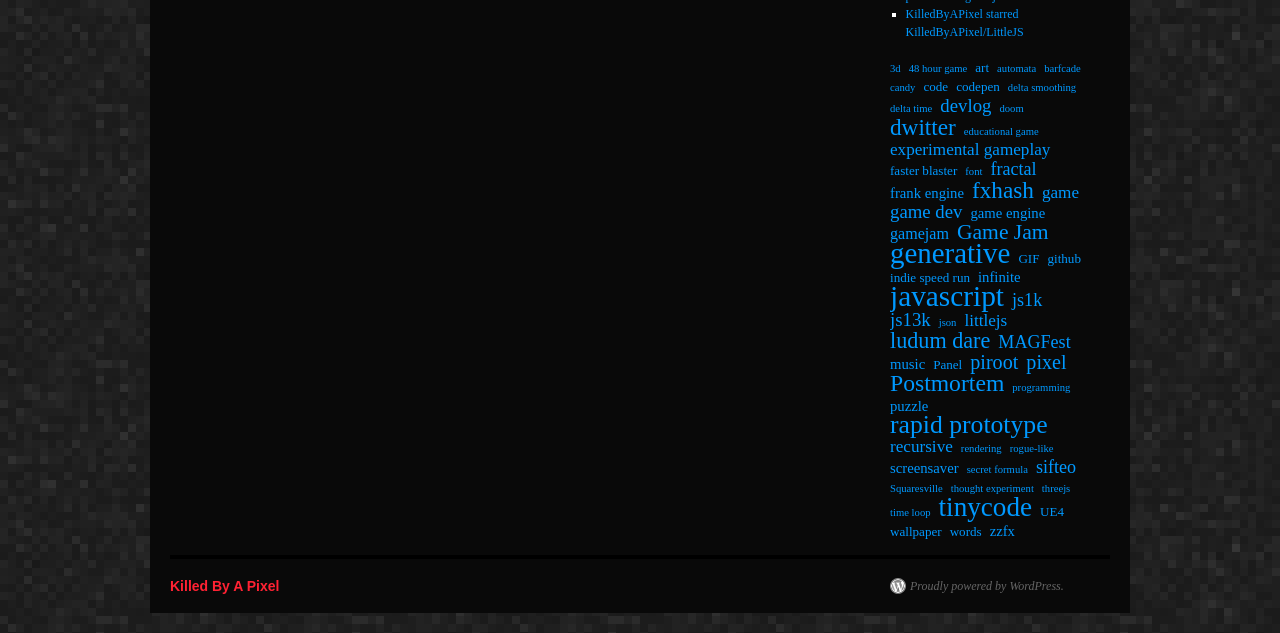Specify the bounding box coordinates of the area to click in order to follow the given instruction: "Explore 3d games."

[0.695, 0.094, 0.704, 0.123]